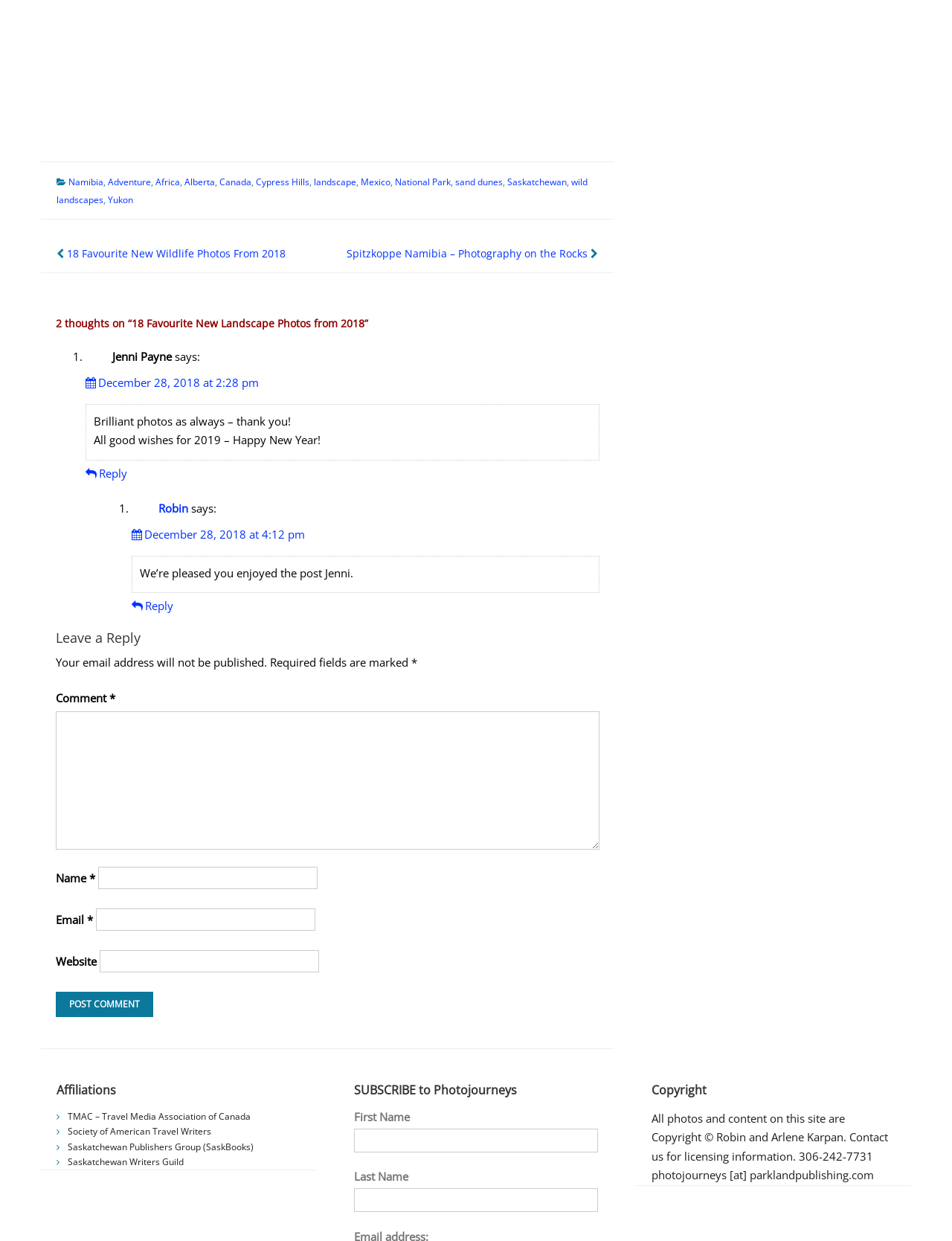Provide the bounding box coordinates for the UI element that is described as: "Robin".

[0.166, 0.404, 0.198, 0.416]